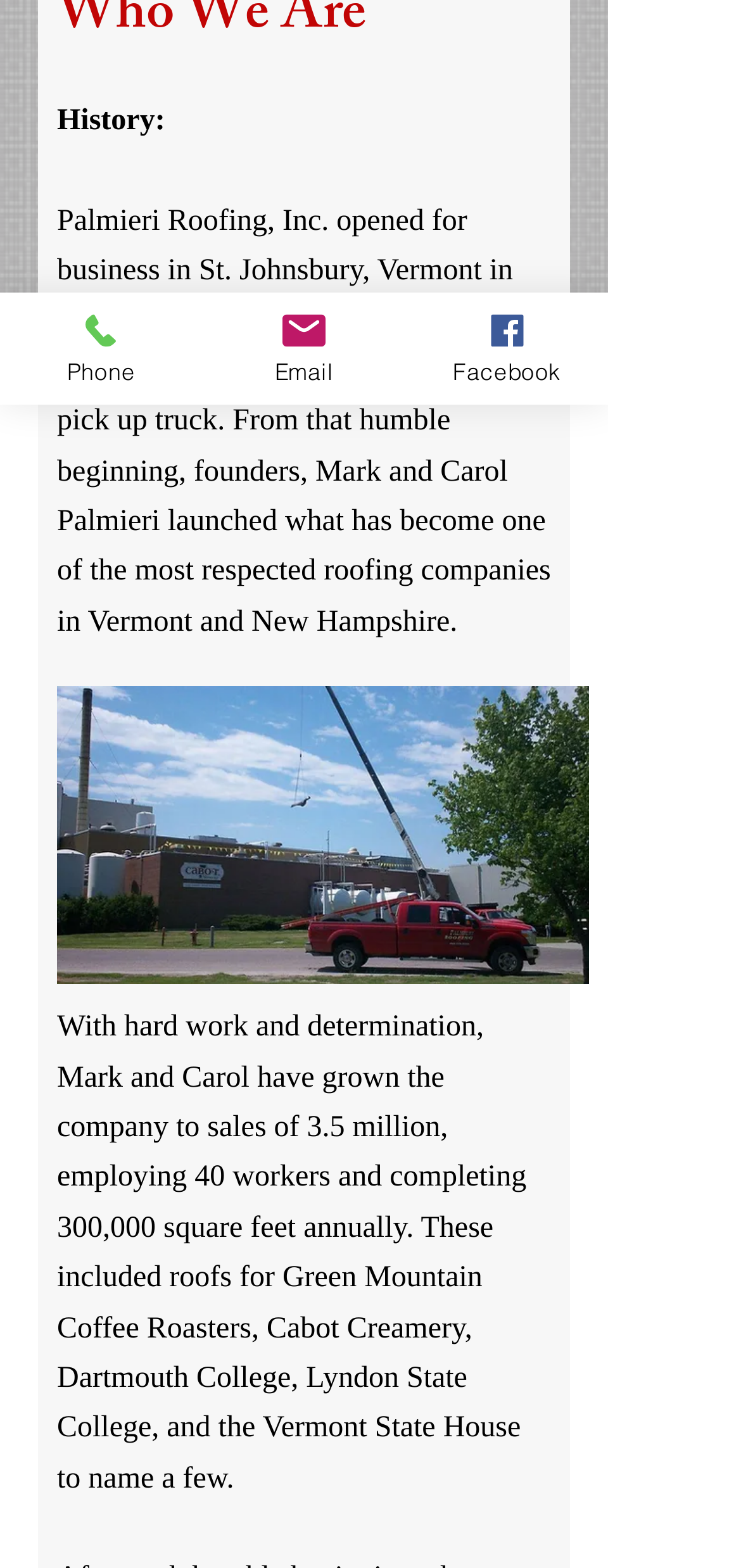Locate the UI element described by Email and provide its bounding box coordinates. Use the format (top-left x, top-left y, bottom-right x, bottom-right y) with all values as floating point numbers between 0 and 1.

[0.274, 0.187, 0.547, 0.258]